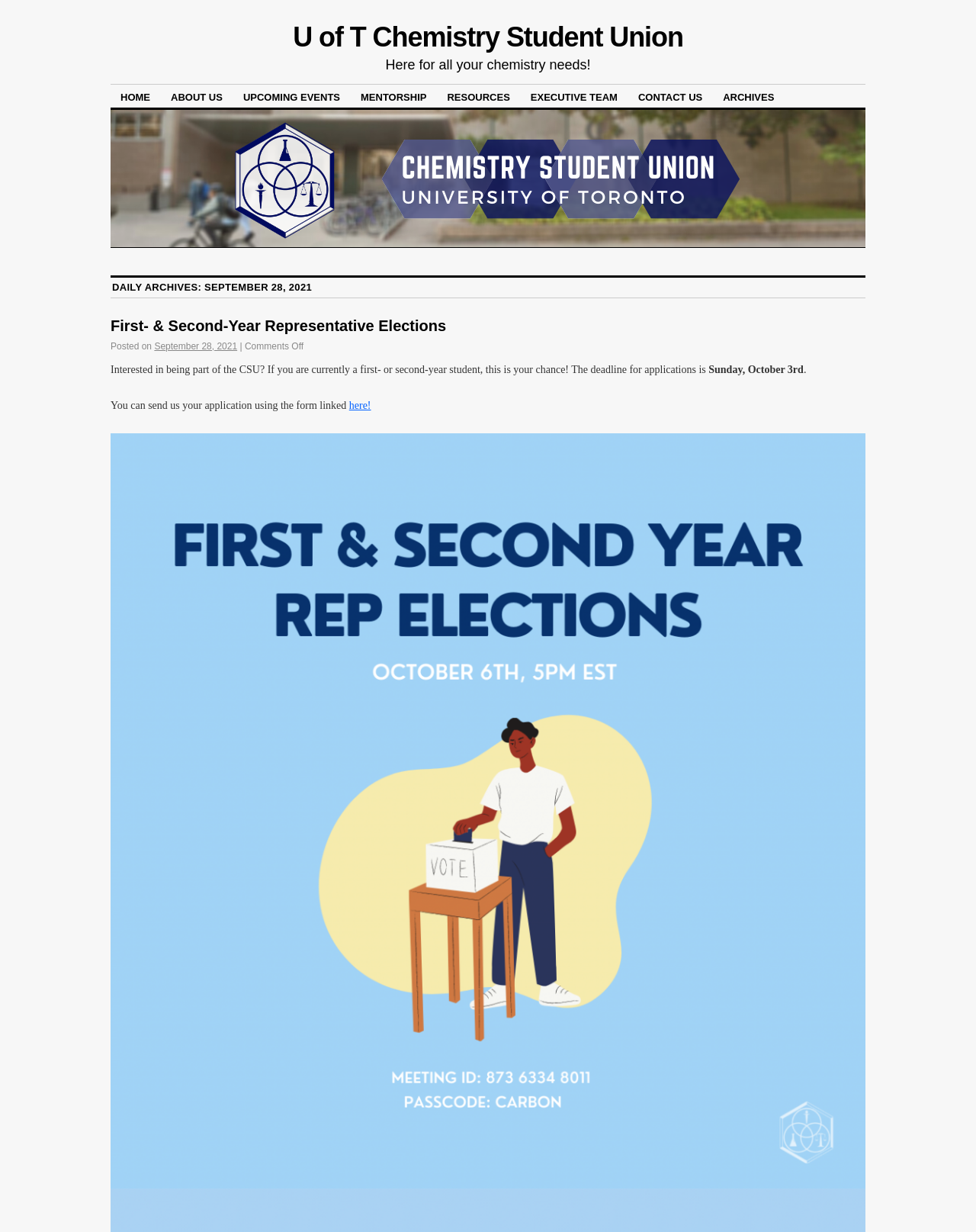Determine the main headline from the webpage and extract its text.

DAILY ARCHIVES: SEPTEMBER 28, 2021